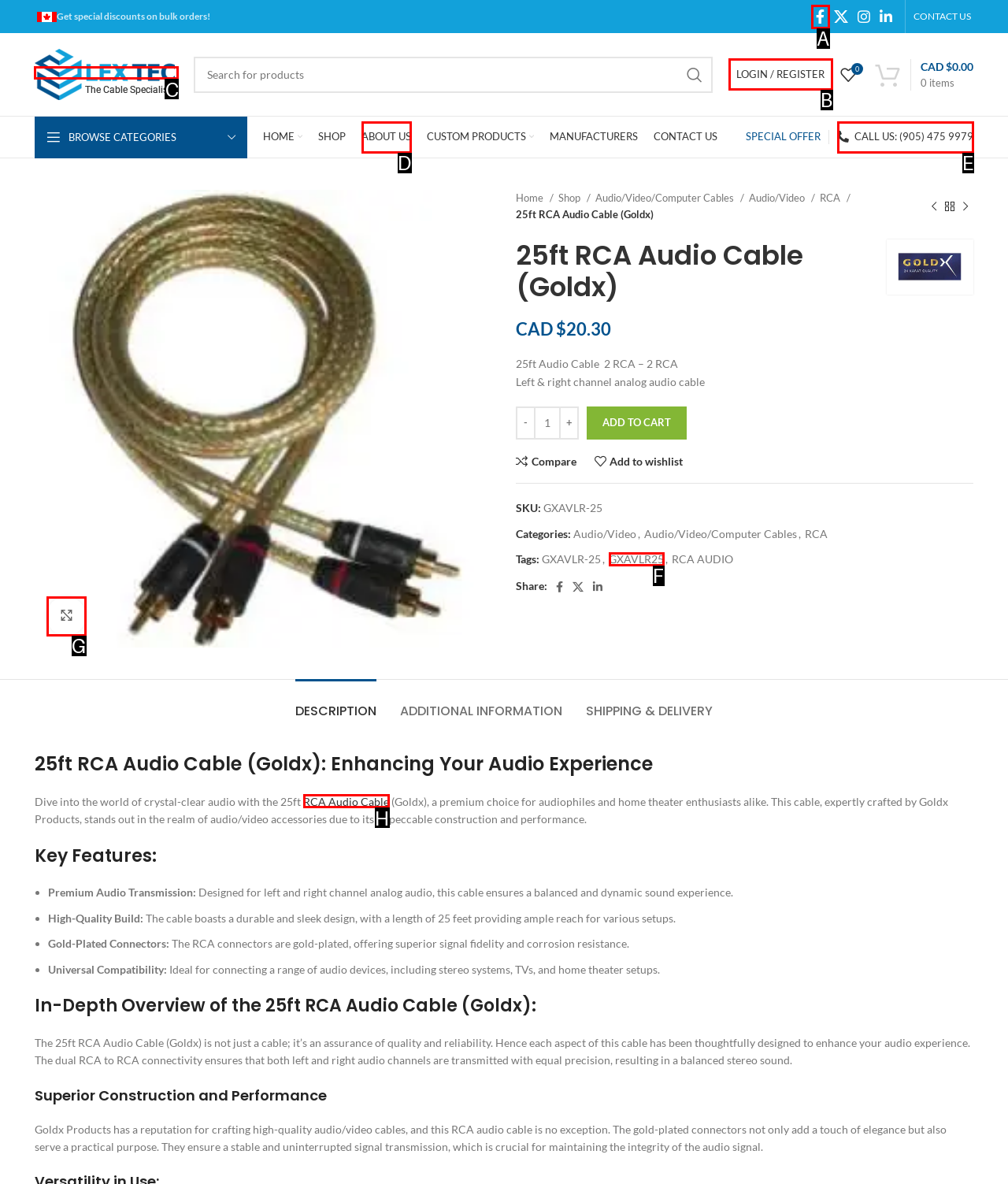Identify the correct UI element to click for the following task: Click on the site logo Choose the option's letter based on the given choices.

C